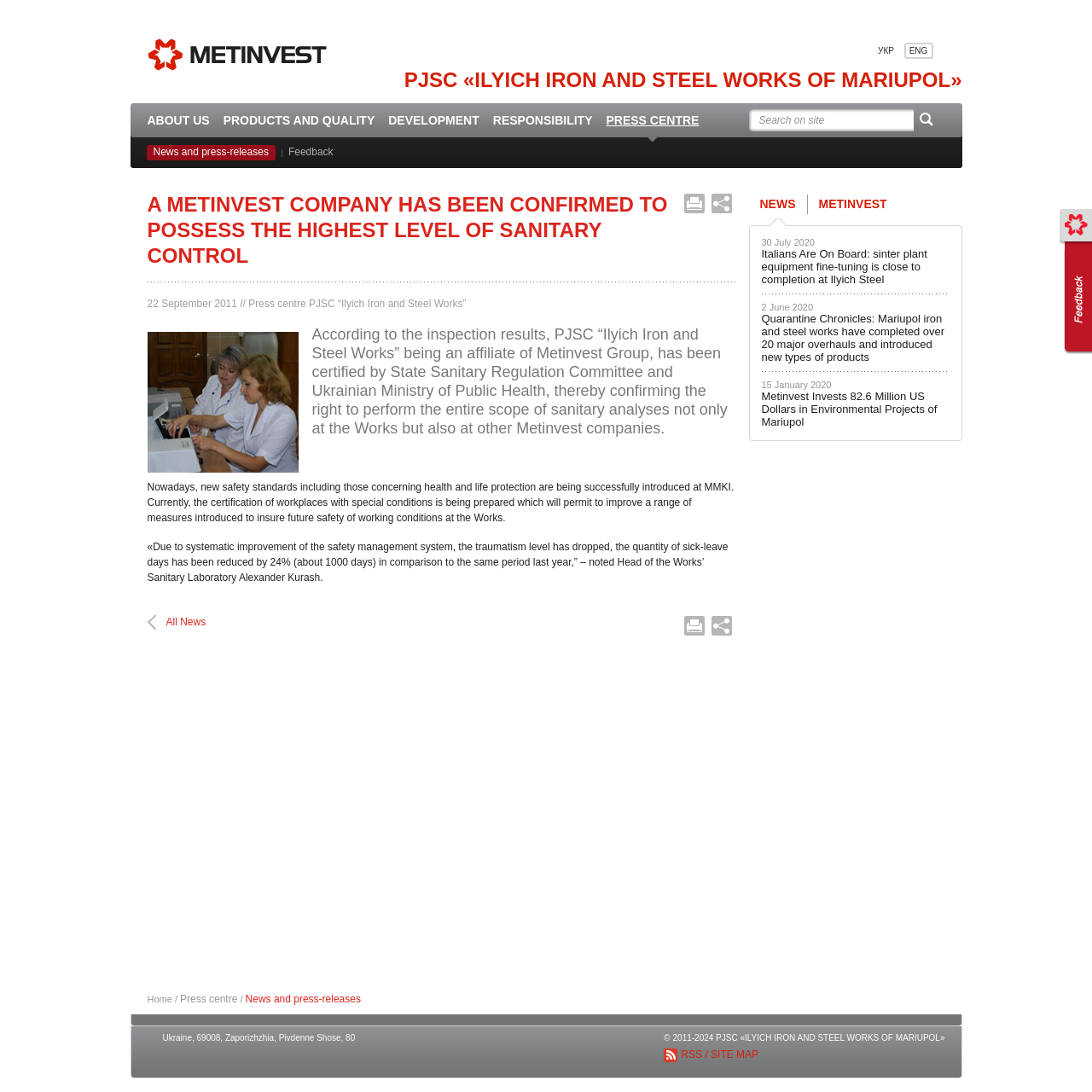Identify the bounding box for the UI element that is described as follows: "Feedback".

[0.264, 0.125, 0.305, 0.153]